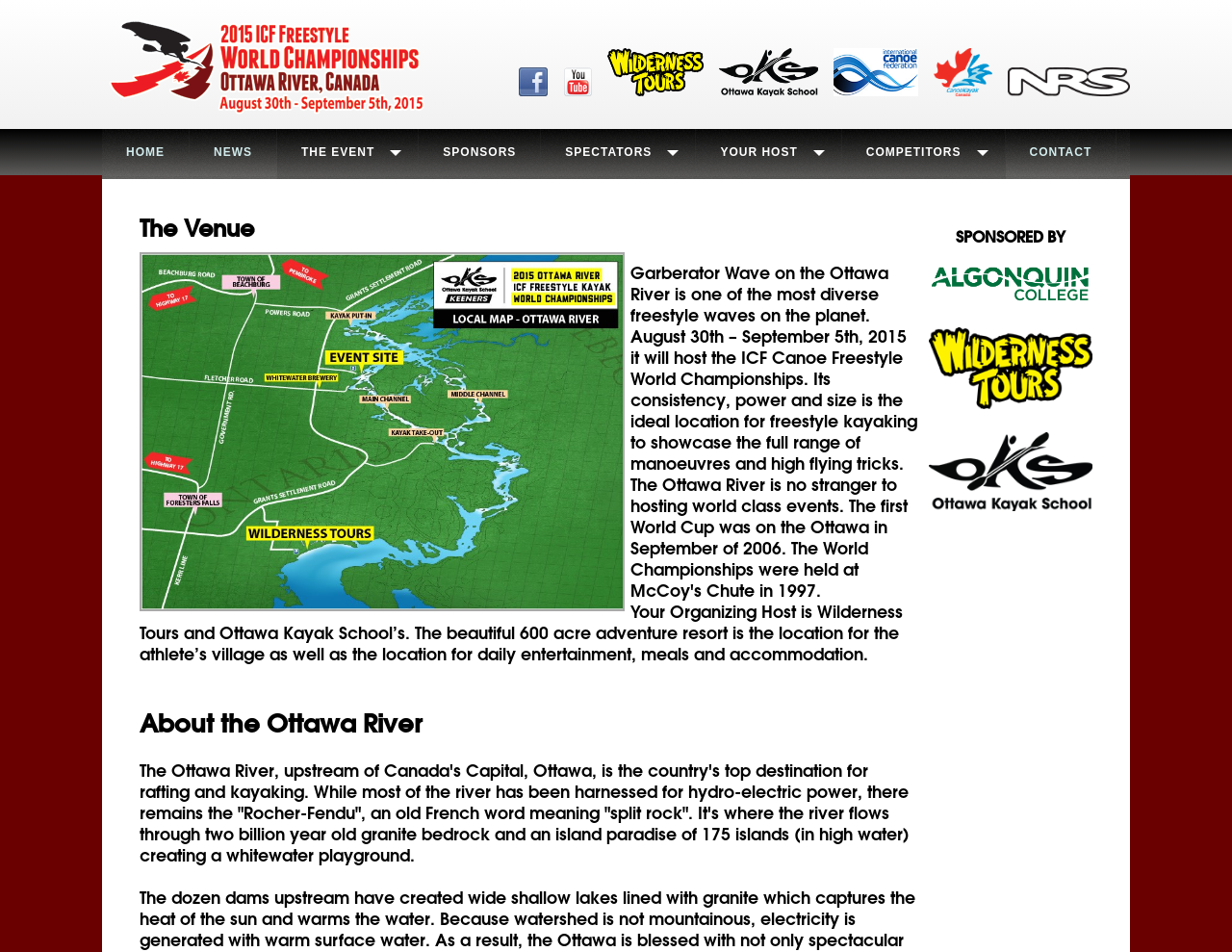What is the name of the river mentioned on the webpage?
Based on the visual details in the image, please answer the question thoroughly.

I determined the answer by reading the static text element that describes the river, which is mentioned as the Ottawa River. This river is described as the country's top destination for rafting and kayaking.